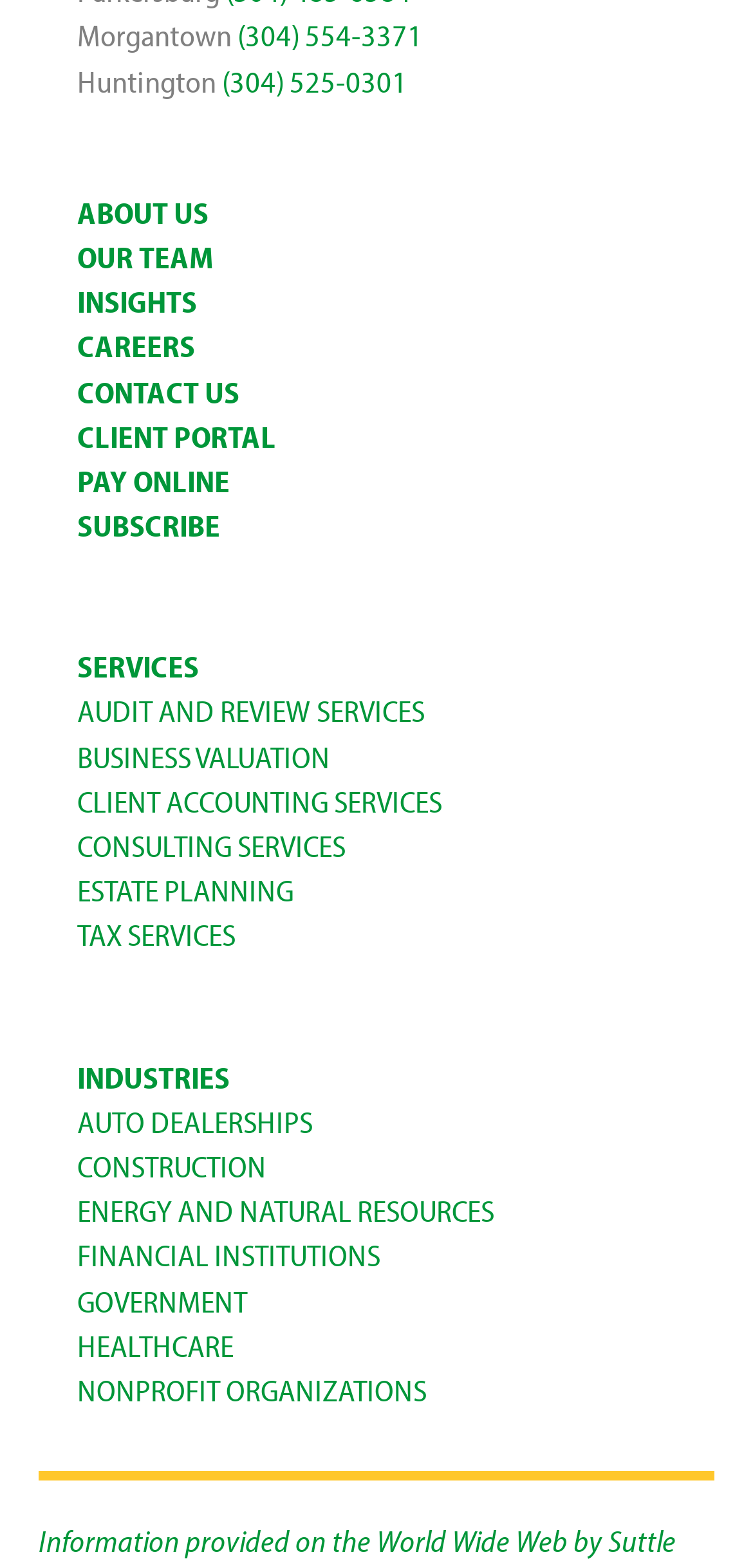Answer briefly with one word or phrase:
What is the industry related to energy and natural resources?

ENERGY AND NATURAL RESOURCES